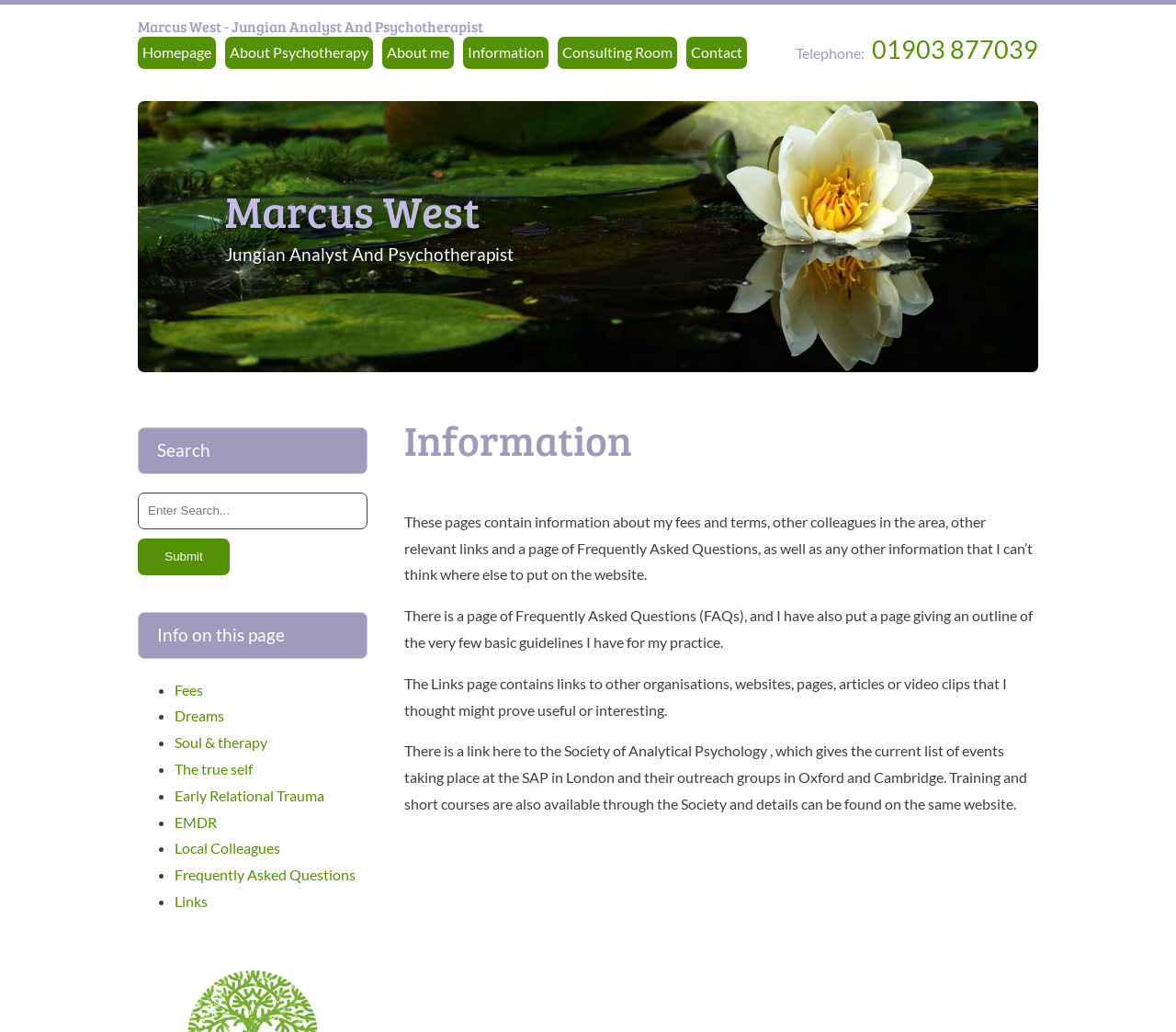How many links are there in the navigation menu?
Based on the image, answer the question in a detailed manner.

The navigation menu contains links to 'Homepage', 'About Psychotherapy', 'About me', 'Information', 'Consulting Room', 'Contact', and 'Telephone'. Therefore, there are 7 links in the navigation menu.